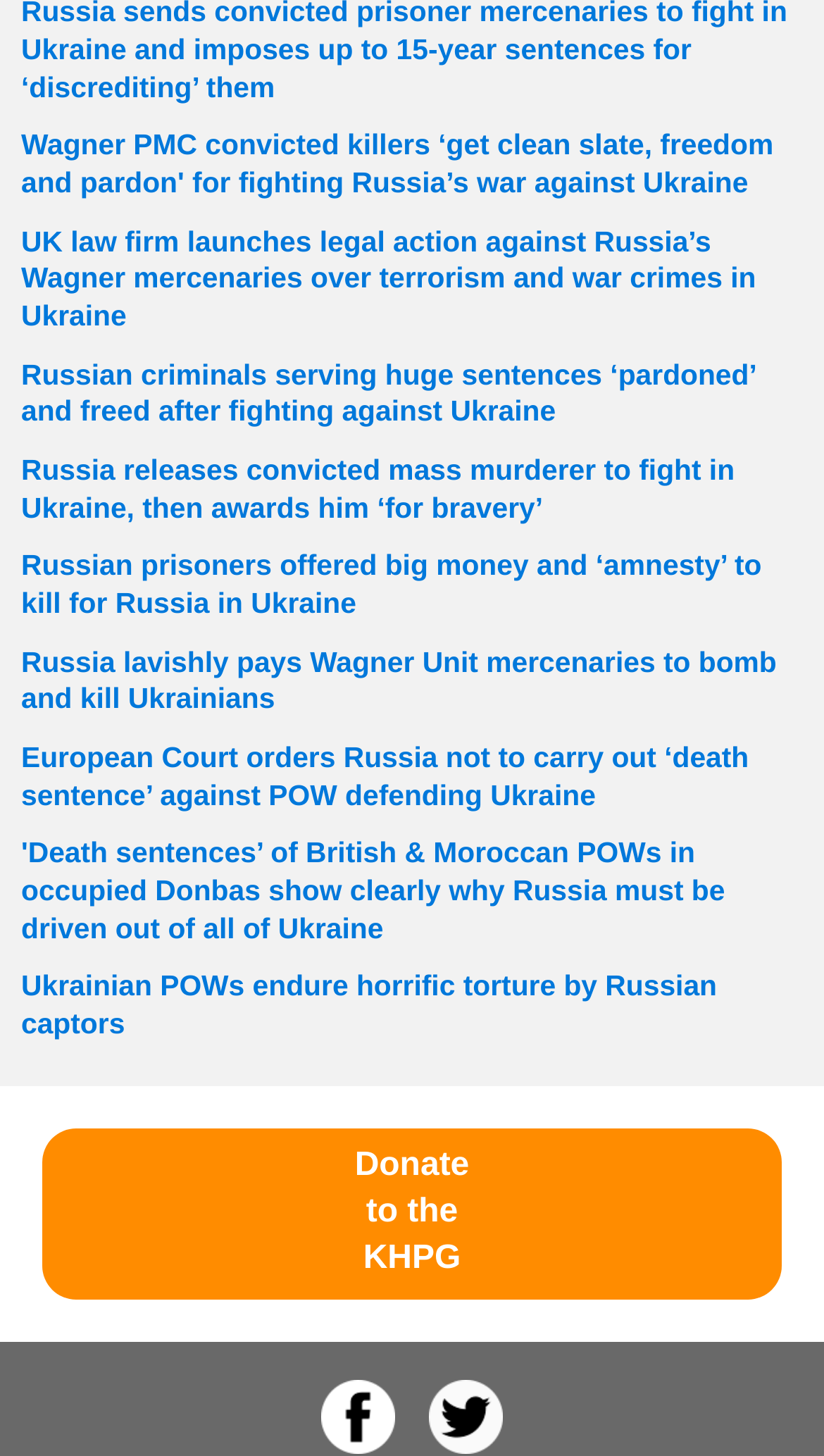Identify the bounding box coordinates of the clickable region required to complete the instruction: "View PIR Motion Sensor 12W Indoor LED Wall Lamp". The coordinates should be given as four float numbers within the range of 0 and 1, i.e., [left, top, right, bottom].

None